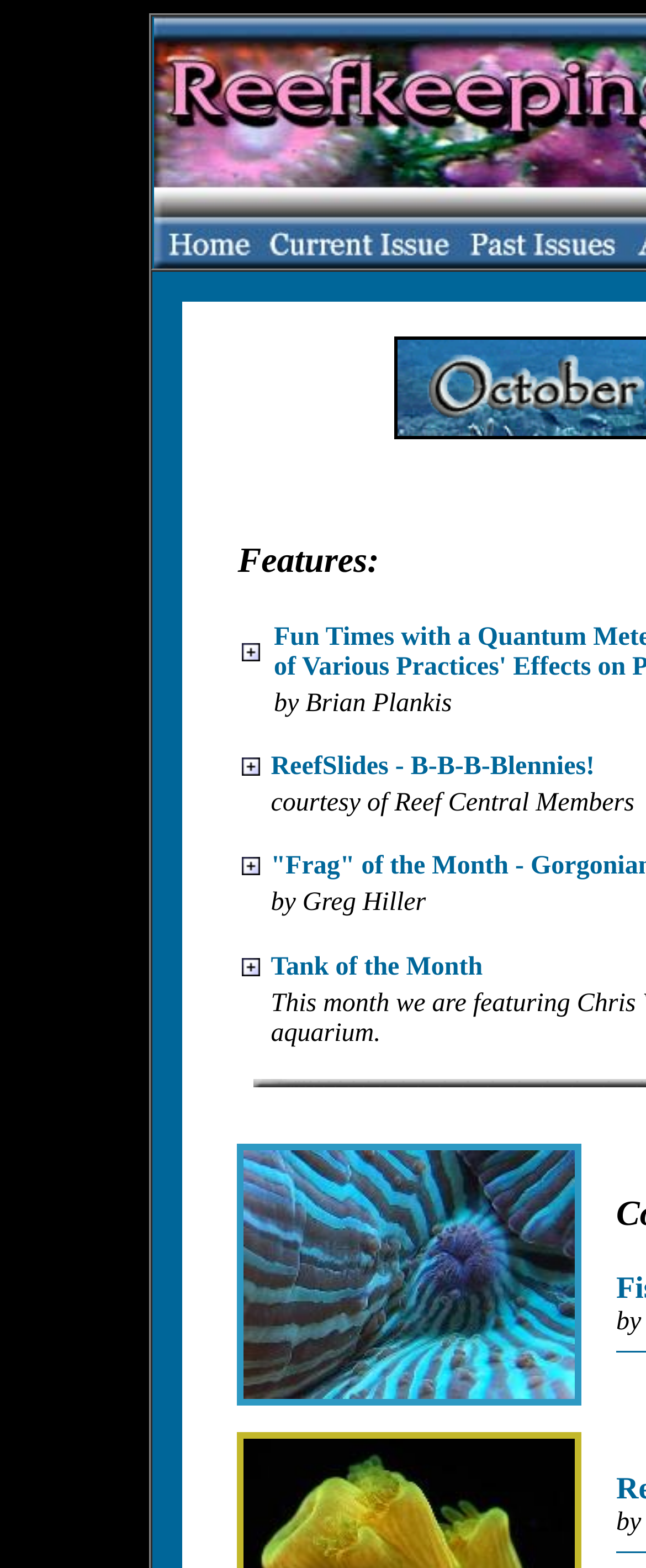Answer this question using a single word or a brief phrase:
How many links are in the table?

5